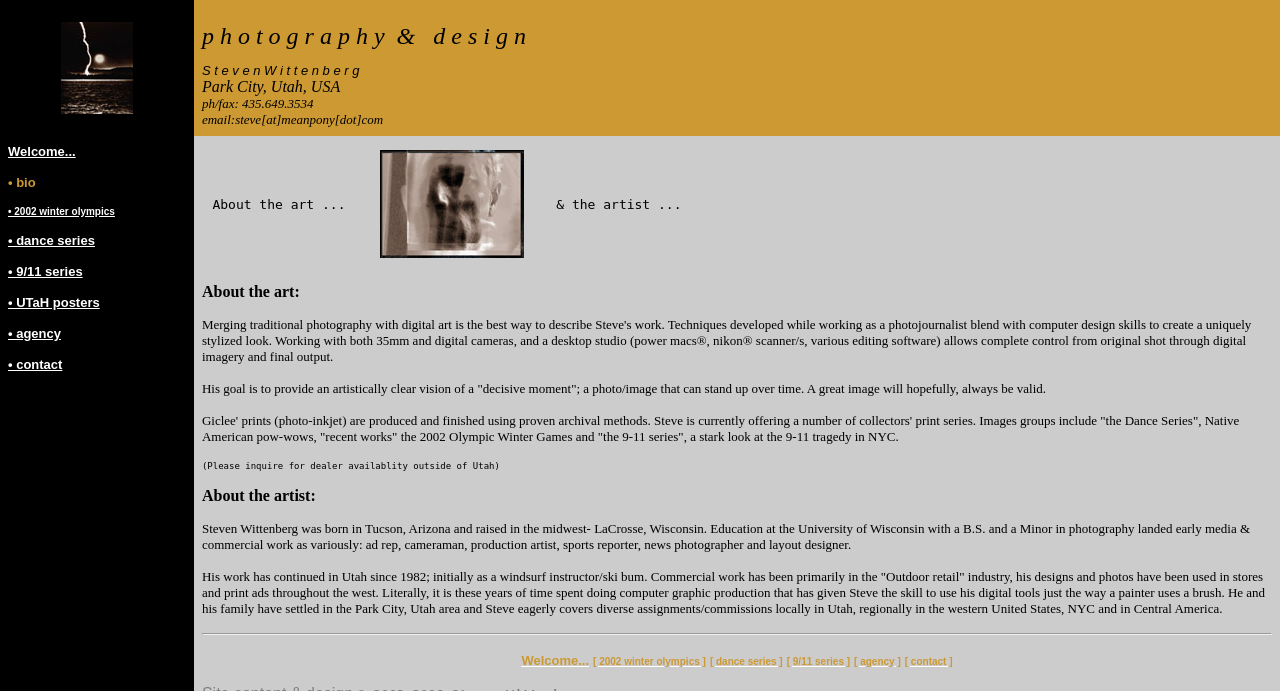Provide a thorough description of this webpage.

This webpage is a personal resume and vitae of Steven Wittenberg, a photographer and designer. At the top of the page, there is a layout table with two cells. The left cell contains an image, and the right cell has a heading "photography & design" in bold font. Below this, there is a group of text elements with Steven's name, location, phone number, and email address.

On the left side of the page, there is a vertical list of links, including "Welcome...", "2002 winter olympics", "dance series", "9/11 series", "UTaH posters", "agency", and "contact". These links are positioned from top to bottom, with a small gap between each link.

The main content of the page is divided into two sections: "About the art... & the artist...". The first section describes Steven's goal as a photographer, which is to provide a clear vision of a "decisive moment" that can stand up over time. It also mentions that he produces Giclee prints using archival methods and offers collectors' print series.

The second section is about Steven's background, education, and work experience. It mentions that he was born in Tucson, Arizona, raised in Wisconsin, and educated at the University of Wisconsin with a degree in photography. He has worked in various media and commercial roles, including as a news photographer, layout designer, and windsurf instructor. The text also describes his experience in computer graphic production and his ability to use digital tools like a painter.

At the bottom of the page, there is a horizontal separator, followed by a repeated list of links, similar to the one on the left side of the page.